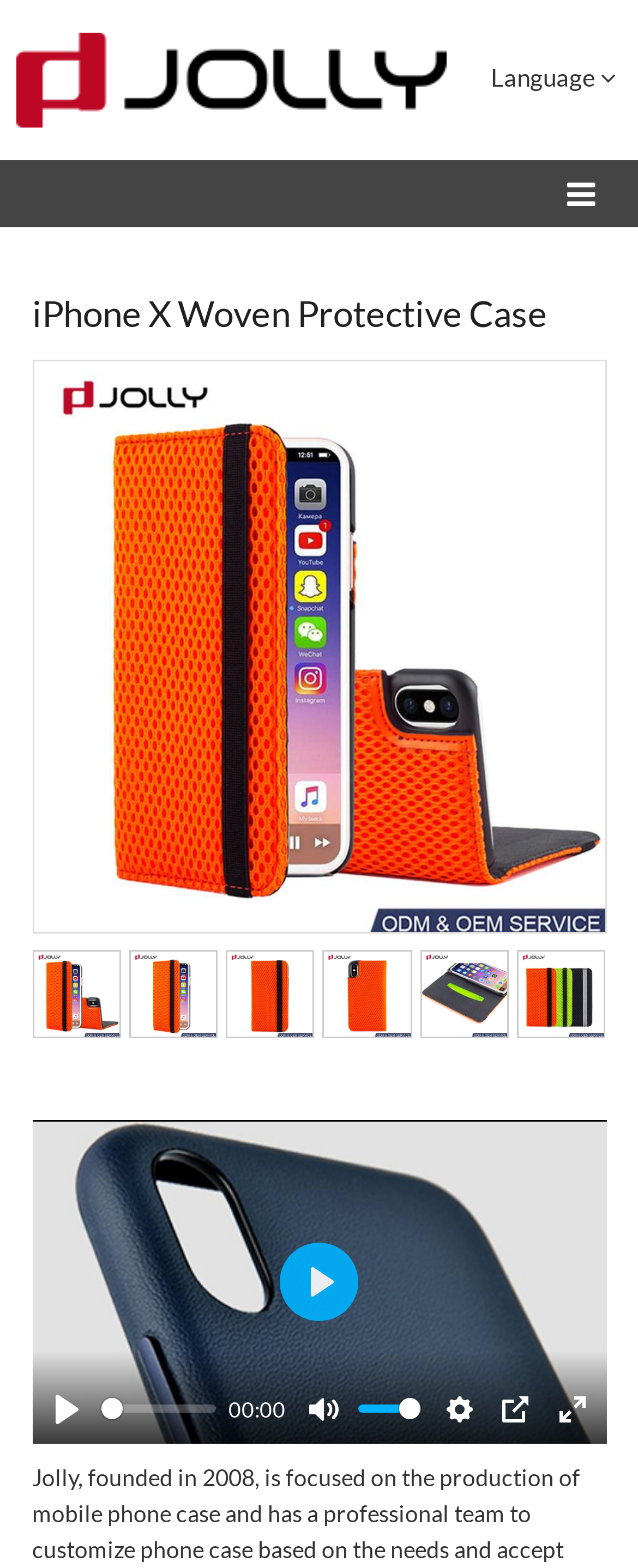Write an extensive caption that covers every aspect of the webpage.

The webpage is about Jolly, a company that designs and manufactures custom cell phone cases for various brands such as iPhone, Samsung, and Huawei. 

At the top right corner, there is a language selection button with a dropdown menu. Below it, on the top left corner, there is a link to "Dongguan Jolly Industries Limited" accompanied by a small image. 

Further down, there is a prominent heading that reads "iPhone X Woven Protective Case". Below this heading, there are six identical links and images arranged horizontally, showcasing different views of the iPhone X Woven Protective Case.

Below these links and images, there is a video player that takes up most of the page's width. The video player has a play button, a seek slider, a current time display, a mute button, a volume slider, a settings button, a picture-in-picture button, and an enter fullscreen button. 

On the top right corner, there is another button with a shopping cart icon.